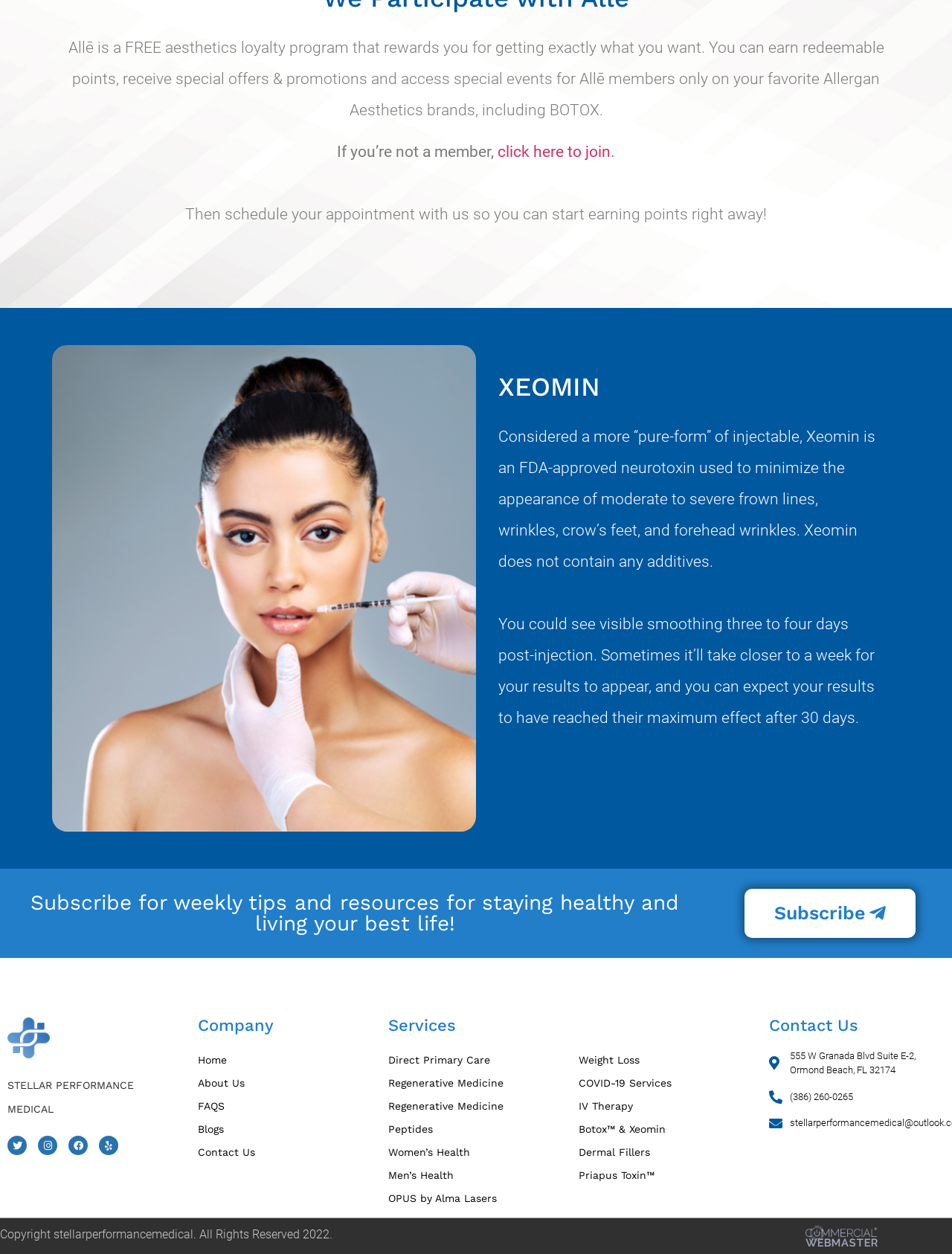Refer to the screenshot and answer the following question in detail:
What is the phone number of Stellar Performance Medical?

The StaticText element with ID 649 provides the phone number of Stellar Performance Medical, which is (386) 260-0265.